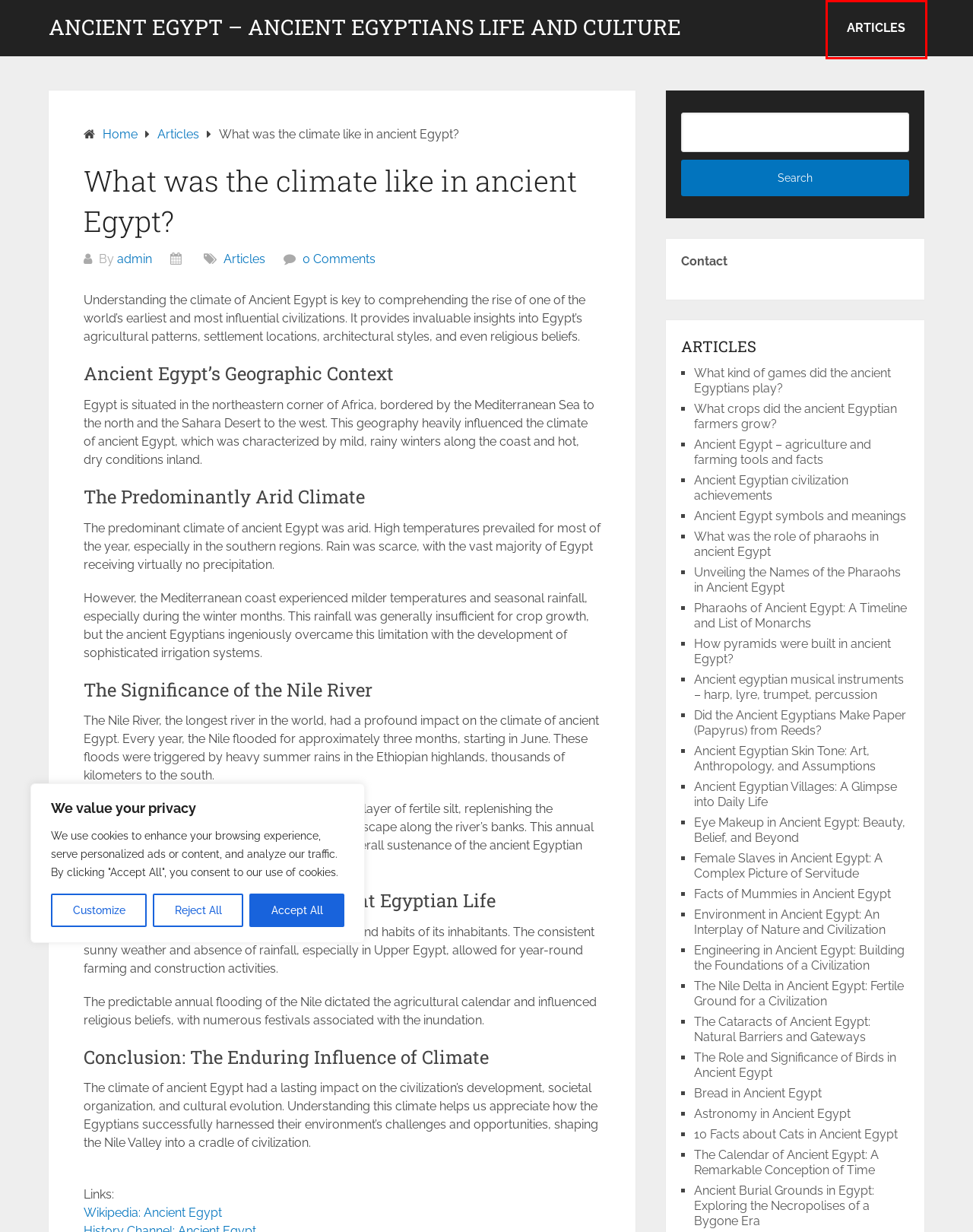You have a screenshot of a webpage with a red bounding box around an element. Select the webpage description that best matches the new webpage after clicking the element within the red bounding box. Here are the descriptions:
A. Ancient Egypt - agriculture and farming tools and facts
B. Engineering in Ancient Egypt: Building the Foundations of a Civilization
C. Astronomy in Ancient Egypt
D. Articles Archives - Ancient Egypt - Ancient Egyptians Life and Culture
E. Ancient Egyptian civilization achievements
F. Ancient Egypt - Ancient Egyptian Life and Culture
G. Ancient Egypt symbols and meanings
H. What was the role of pharaohs in ancient Egypt

D